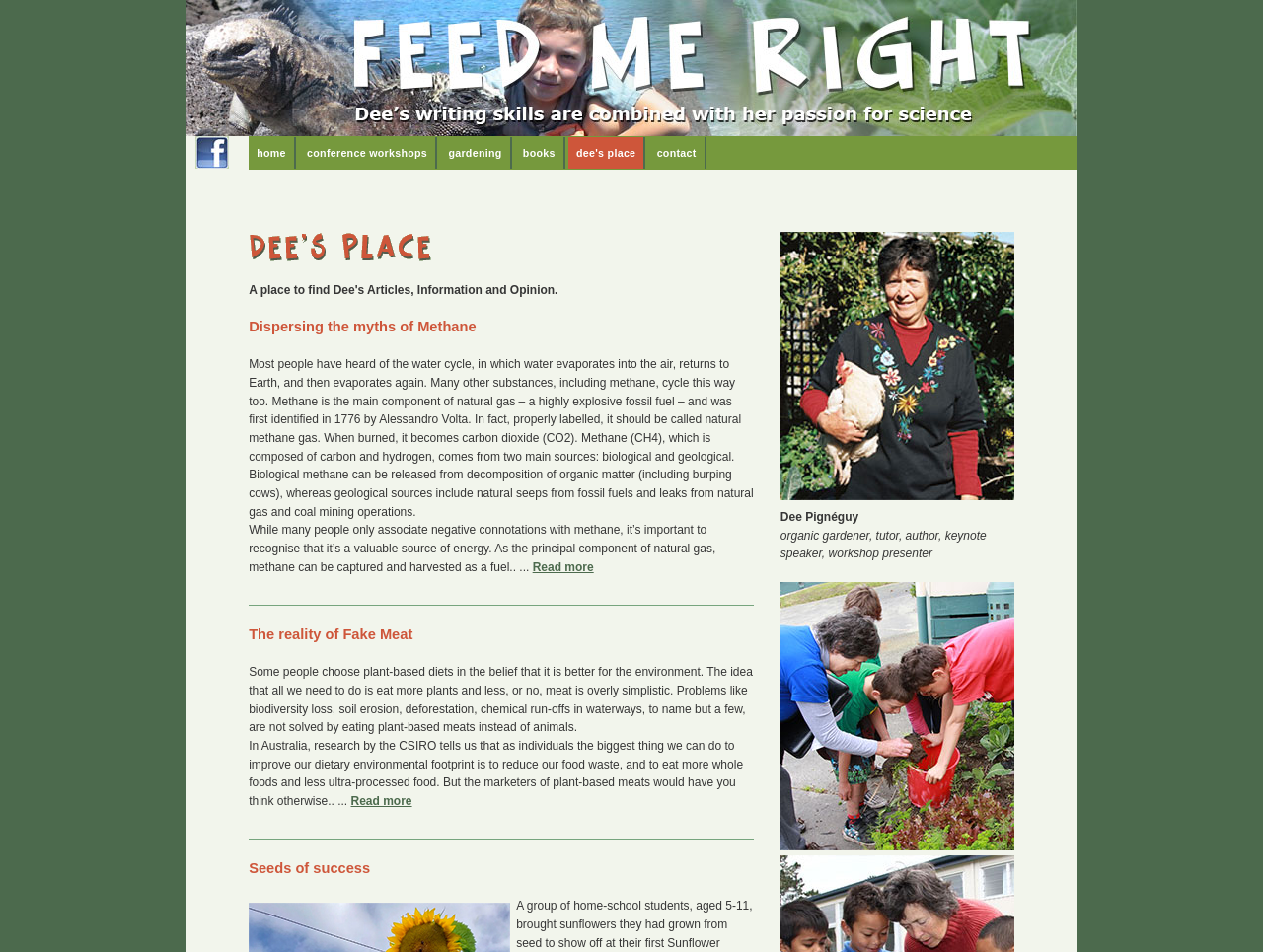Please find the bounding box coordinates of the section that needs to be clicked to achieve this instruction: "Click the 'Press' link".

None